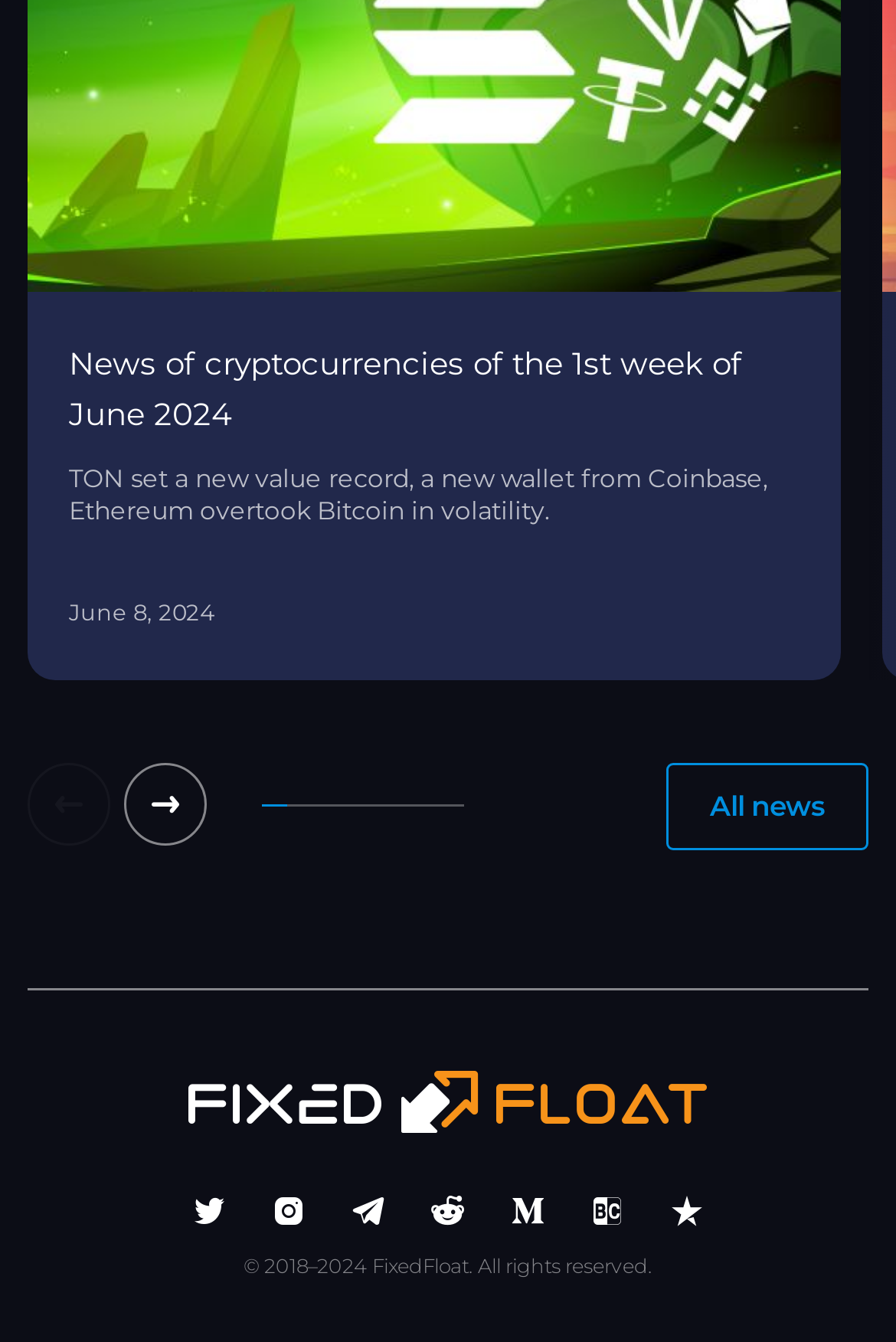Please study the image and answer the question comprehensively:
What is the date of the news?

I found the date of the news by looking at the static text element with the content 'June 8, 2024' which is located inside the time element.